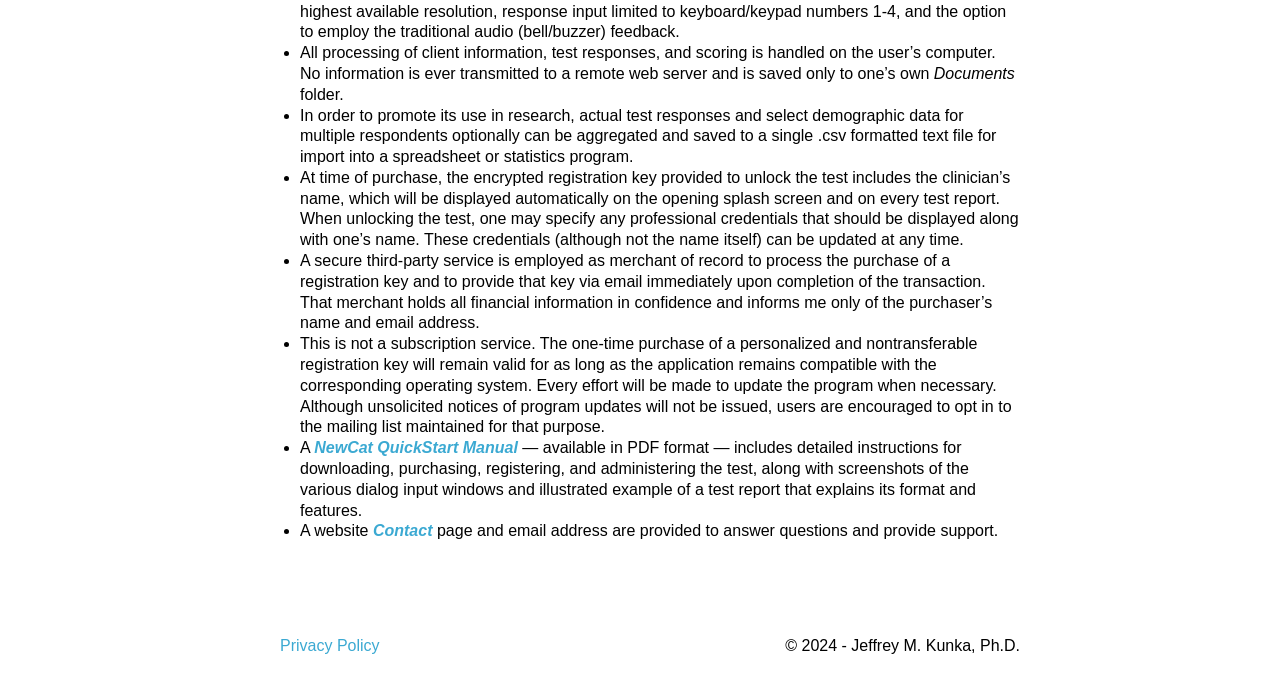Predict the bounding box coordinates of the UI element that matches this description: "parent_node: NAME name="field-name[value]"". The coordinates should be in the format [left, top, right, bottom] with each value between 0 and 1.

None